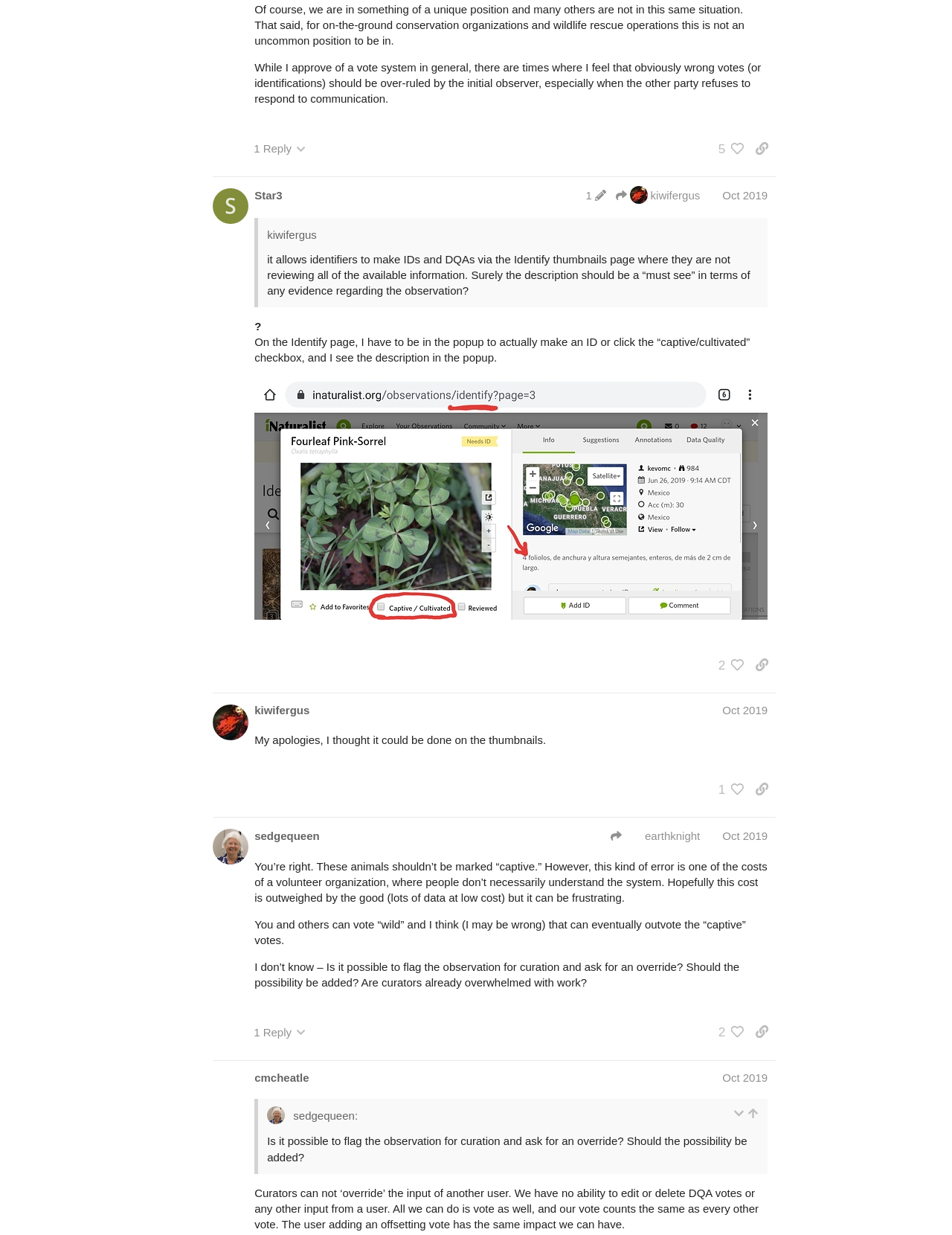Please determine the bounding box coordinates of the clickable area required to carry out the following instruction: "view replies of this post". The coordinates must be four float numbers between 0 and 1, represented as [left, top, right, bottom].

[0.259, 0.103, 0.329, 0.125]